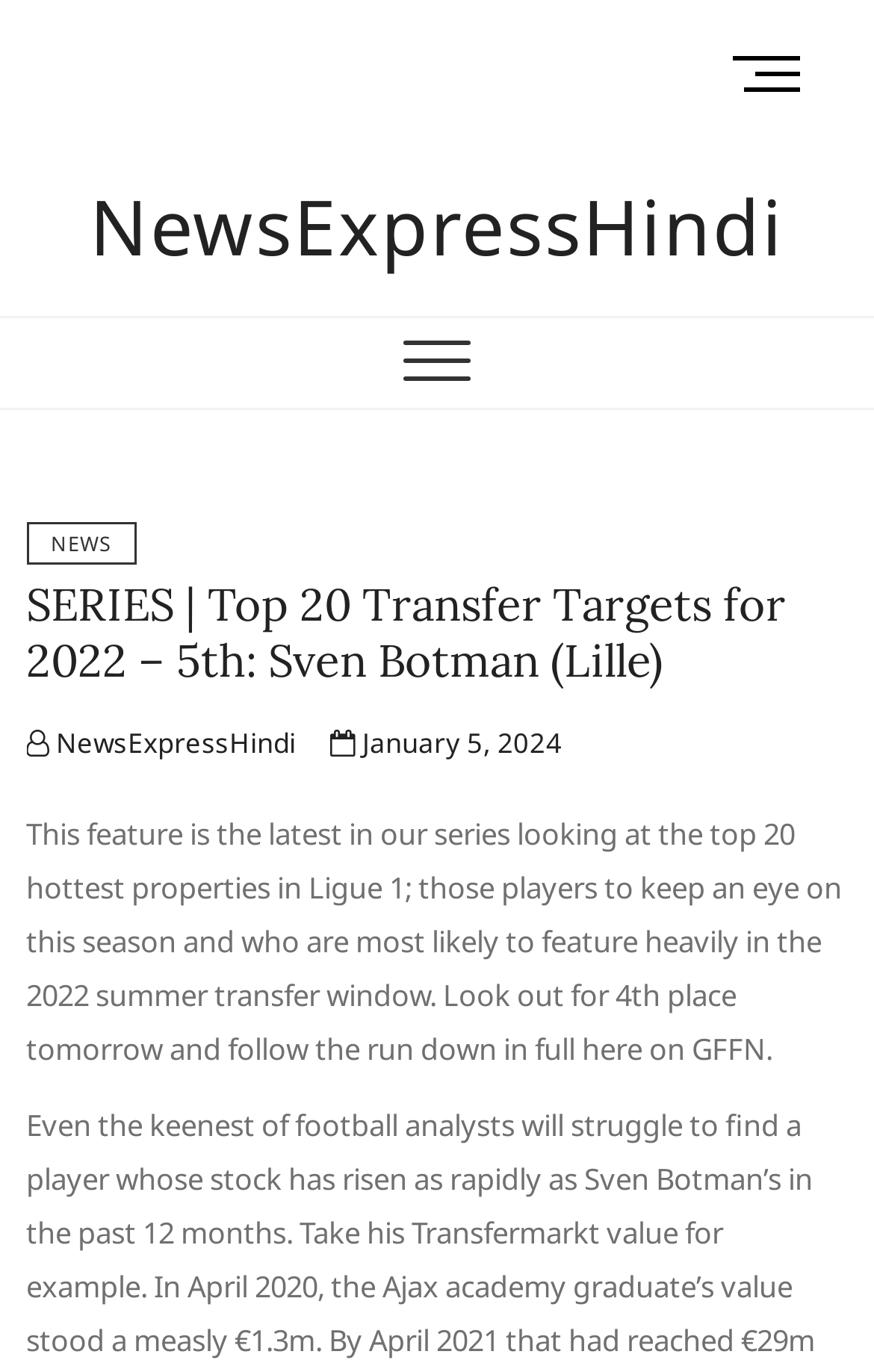Provide a one-word or brief phrase answer to the question:
What is the purpose of the article series?

To feature top Ligue 1 players